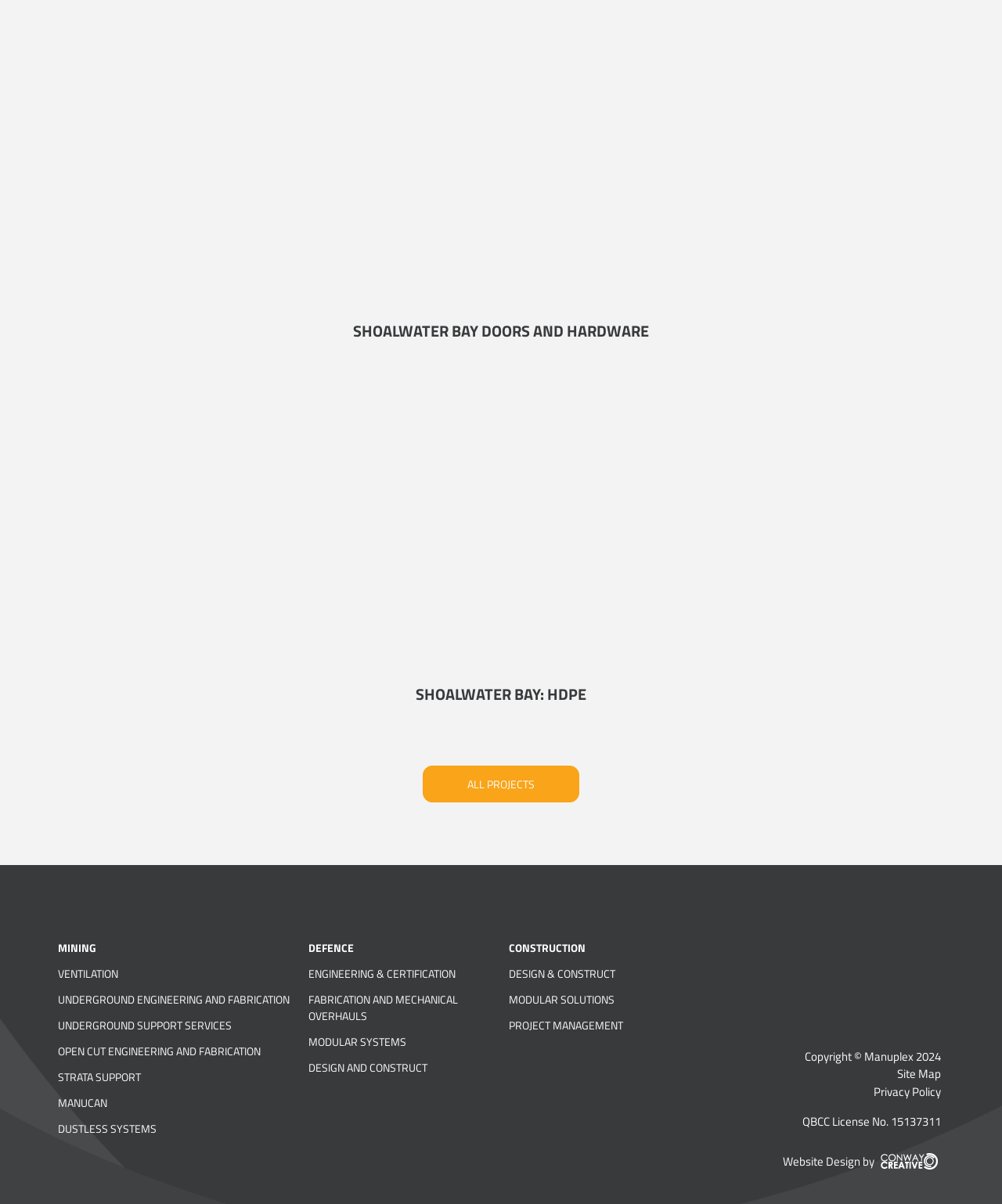Determine the bounding box coordinates of the clickable region to execute the instruction: "Explore MINING". The coordinates should be four float numbers between 0 and 1, denoted as [left, top, right, bottom].

[0.058, 0.776, 0.295, 0.798]